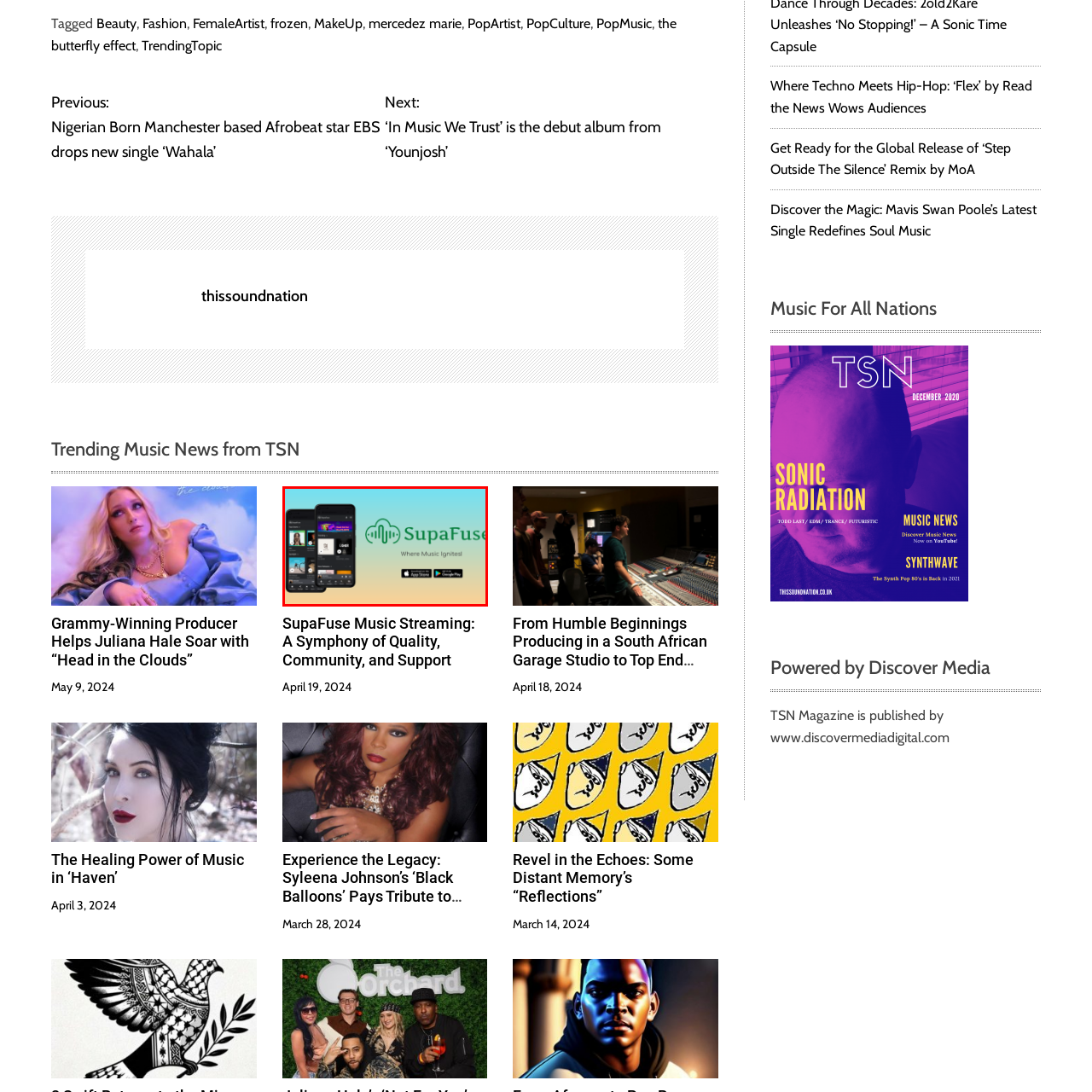What is the tagline of the SupaFuse app?
Please analyze the segment of the image inside the red bounding box and respond with a single word or phrase.

Where Music Ignites!